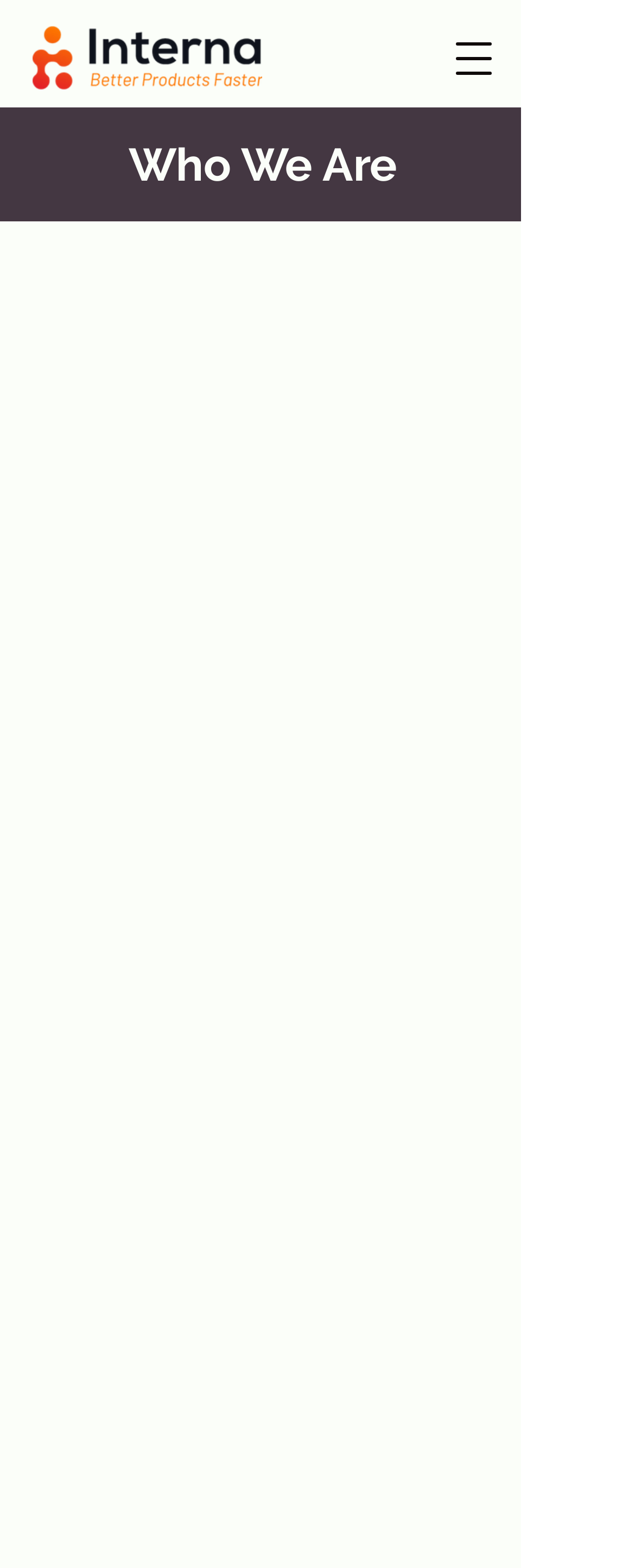Given the element description: "here", predict the bounding box coordinates of this UI element. The coordinates must be four float numbers between 0 and 1, given as [left, top, right, bottom].

[0.522, 0.936, 0.596, 0.955]